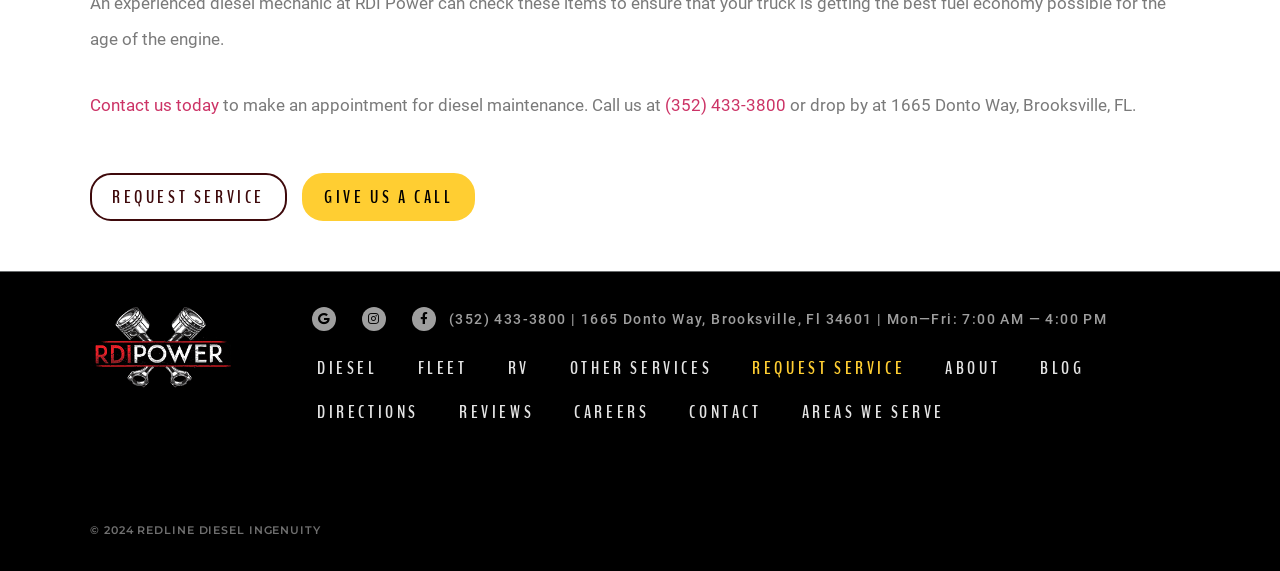Respond to the question with just a single word or phrase: 
What types of services does the diesel maintenance company offer?

DIESEL, FLEET, RV, OTHER SERVICES